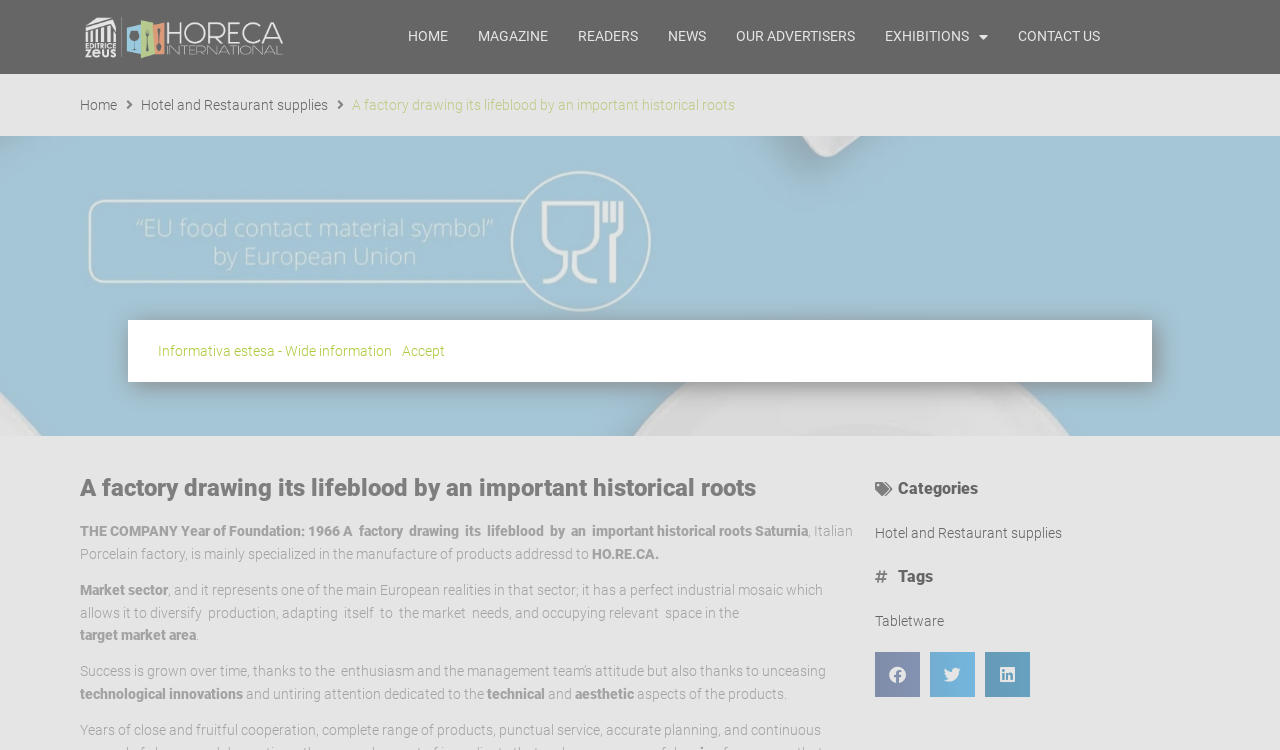Provide the bounding box coordinates for the UI element that is described by this text: "aria-label="Share on twitter"". The coordinates should be in the form of four float numbers between 0 and 1: [left, top, right, bottom].

[0.727, 0.87, 0.762, 0.93]